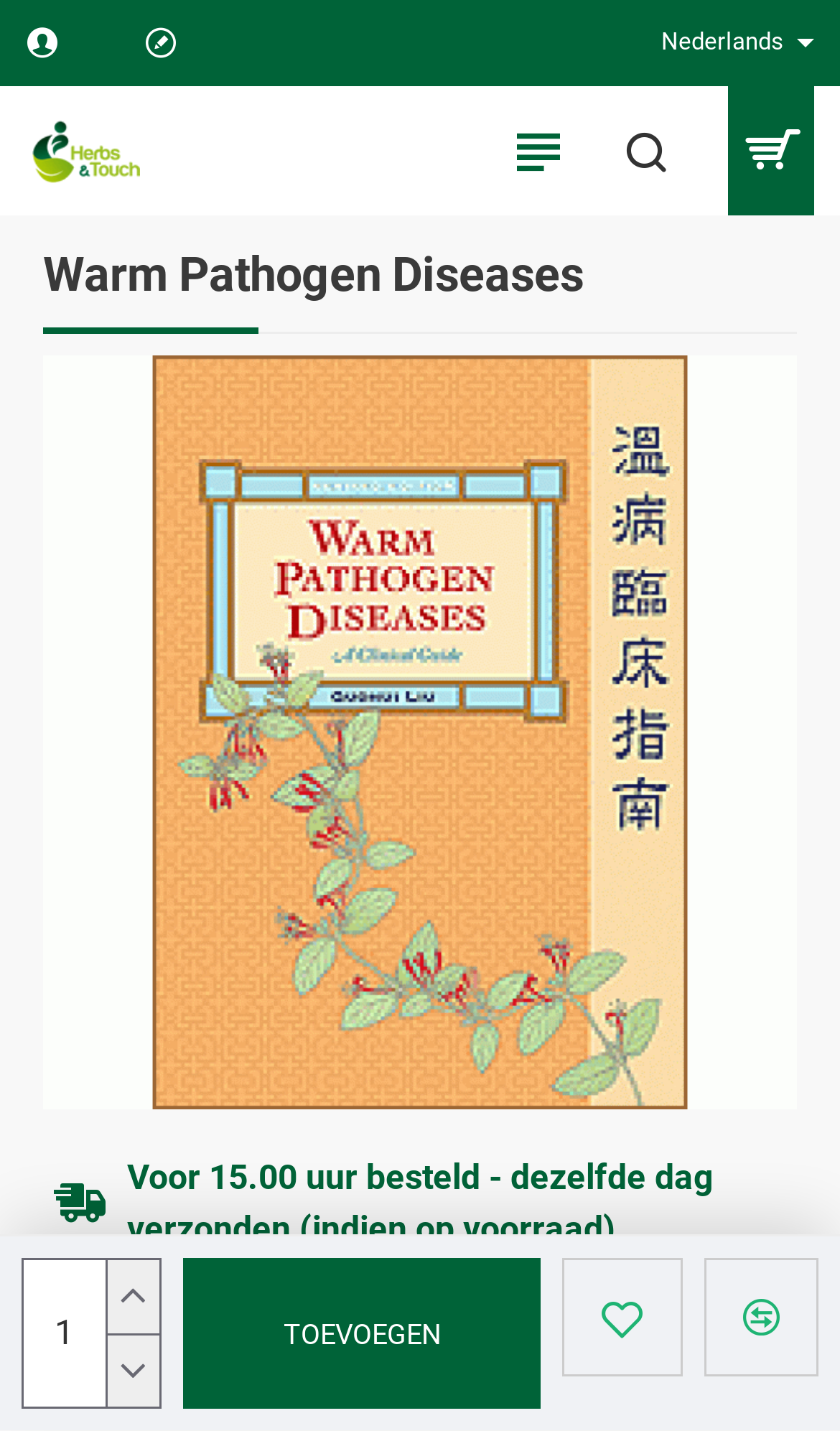Can you determine the bounding box coordinates of the area that needs to be clicked to fulfill the following instruction: "Add to cart"?

[0.218, 0.879, 0.644, 0.984]